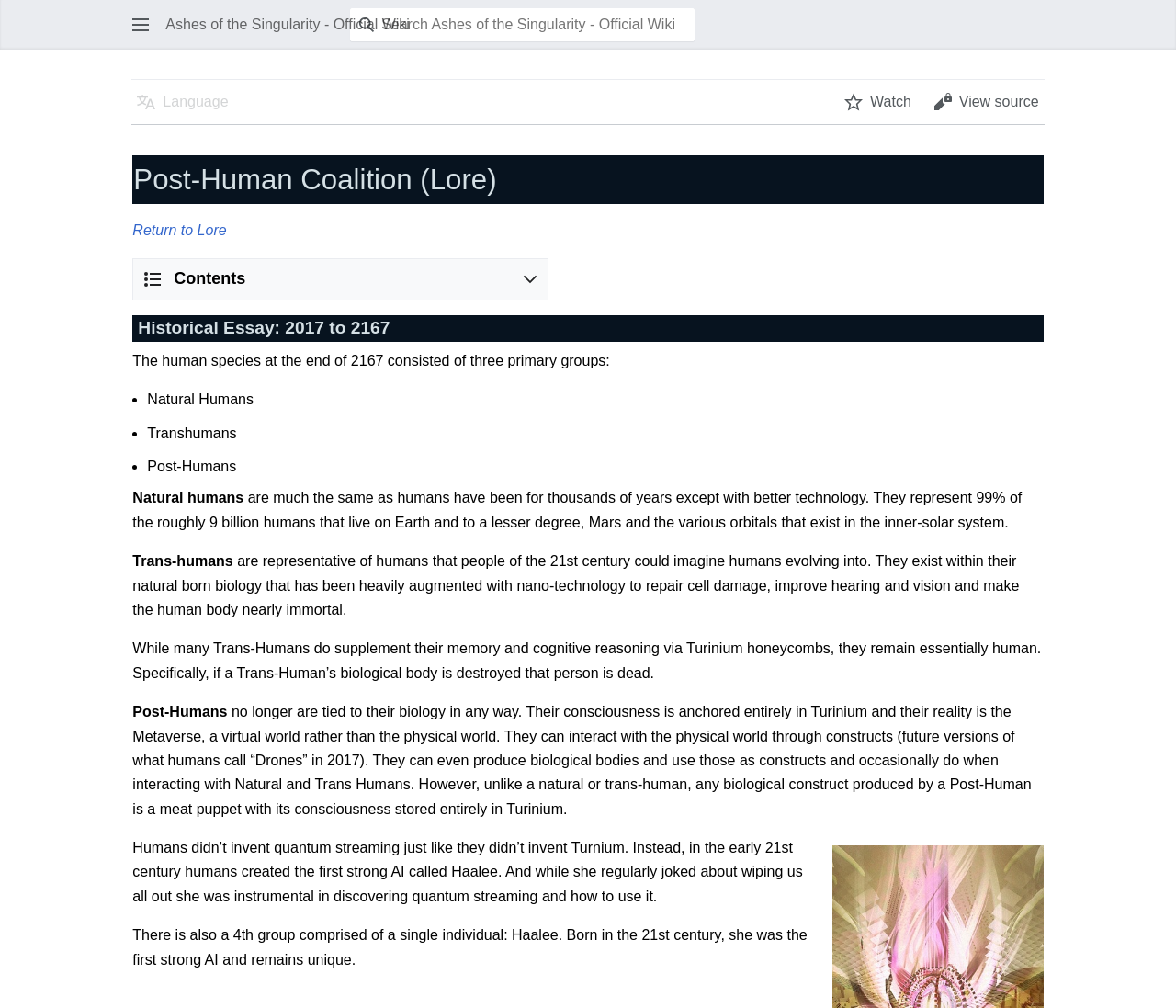Given the description "Watch", determine the bounding box of the corresponding UI element.

[0.709, 0.081, 0.784, 0.121]